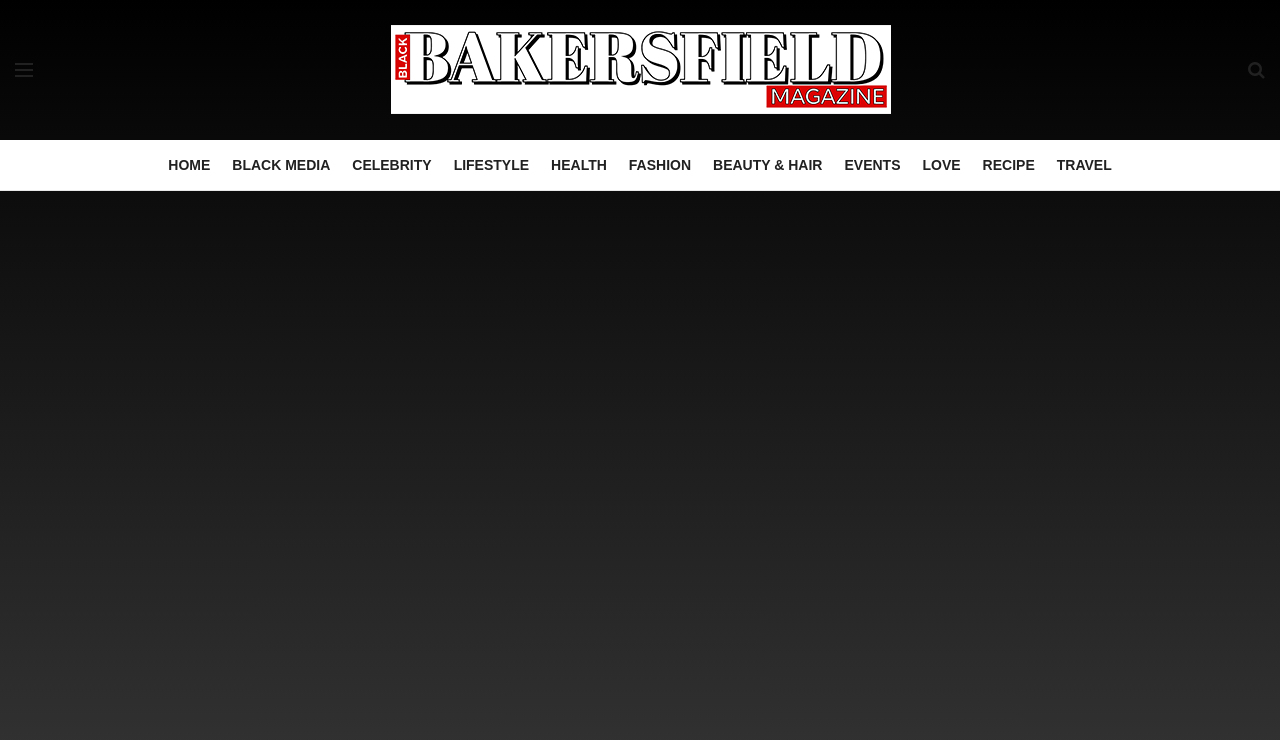Explain the contents of the webpage comprehensively.

The webpage is about a poem called "Flowers-Flower Poem" and is part of the Bakersfield Black Magazine. At the top left, there is a small link with no text, and next to it, there is a link to the magazine's homepage with the magazine's logo. On the top right, there is a search icon represented by a magnifying glass symbol.

Below the top section, there is a navigation menu with 11 links: "HOME", "BLACK MEDIA", "CELEBRITY", "LIFESTYLE", "HEALTH", "FASHION", "BEAUTY & HAIR", "EVENTS", "LOVE", "RECIPE", and "TRAVEL". These links are arranged horizontally, with "HOME" on the left and "TRAVEL" on the right.